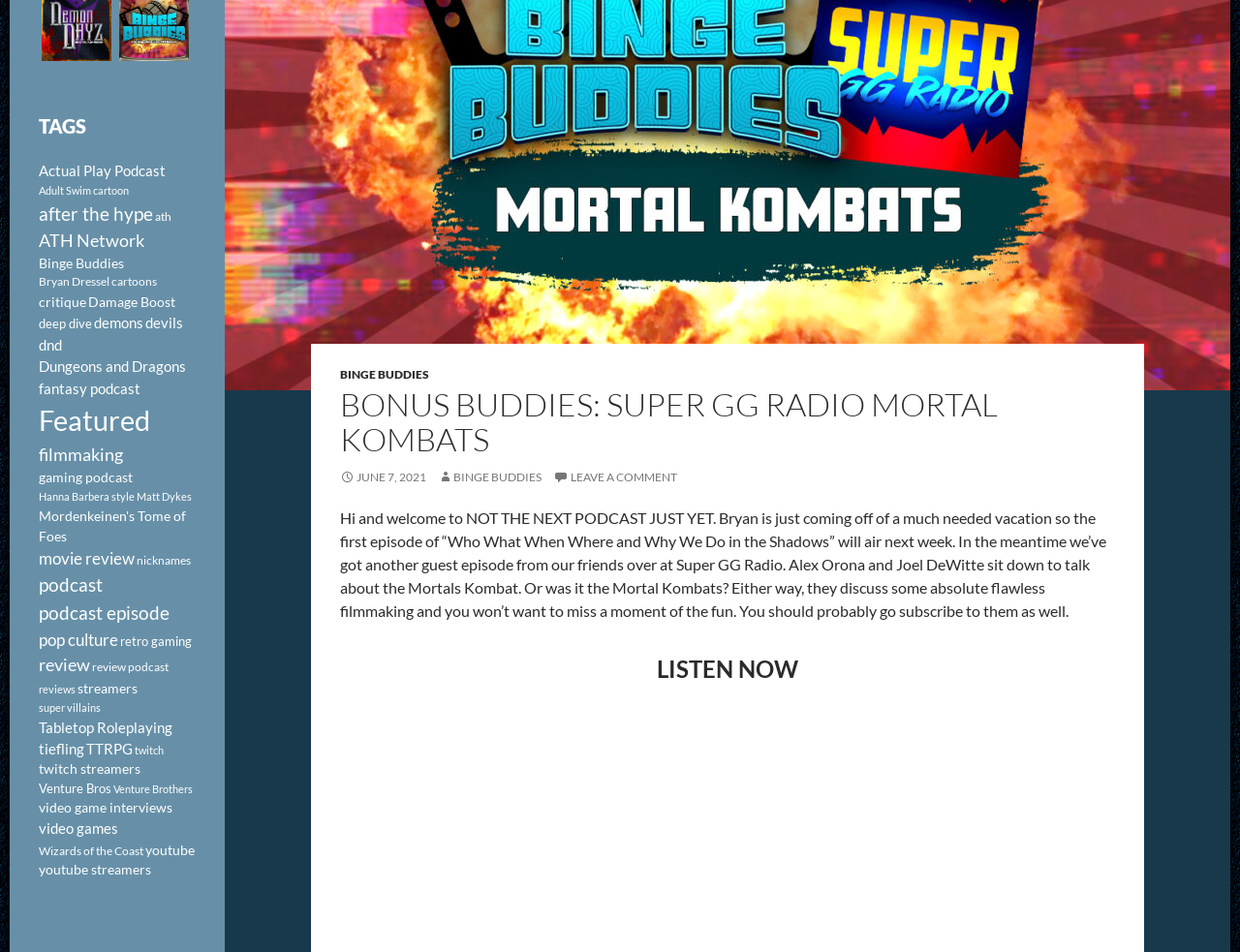Show the bounding box coordinates for the HTML element as described: "George Eliot".

None